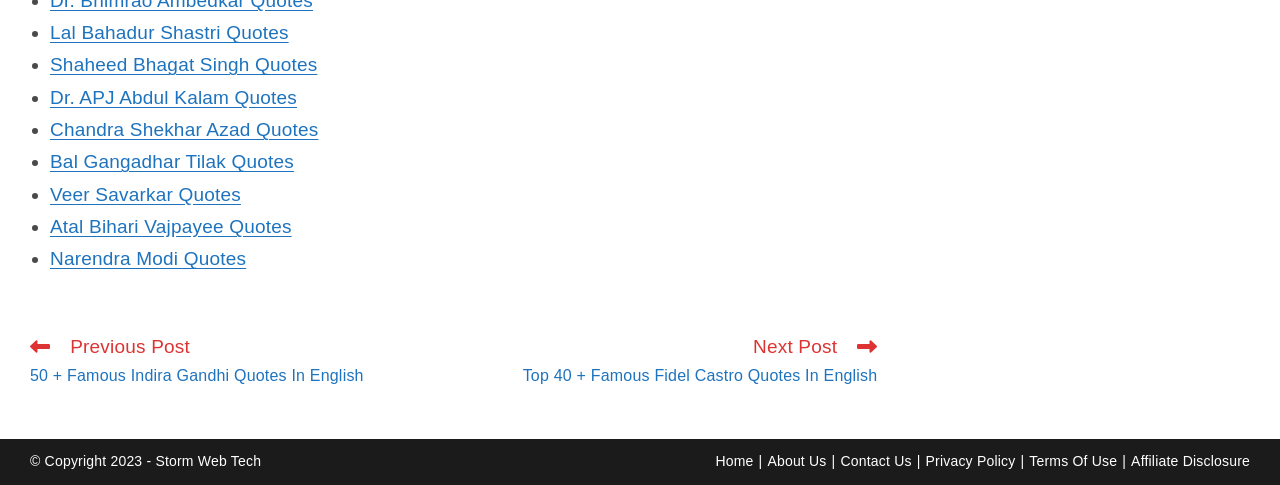Please locate the bounding box coordinates of the element's region that needs to be clicked to follow the instruction: "View Lal Bahadur Shastri Quotes". The bounding box coordinates should be provided as four float numbers between 0 and 1, i.e., [left, top, right, bottom].

[0.039, 0.046, 0.225, 0.089]